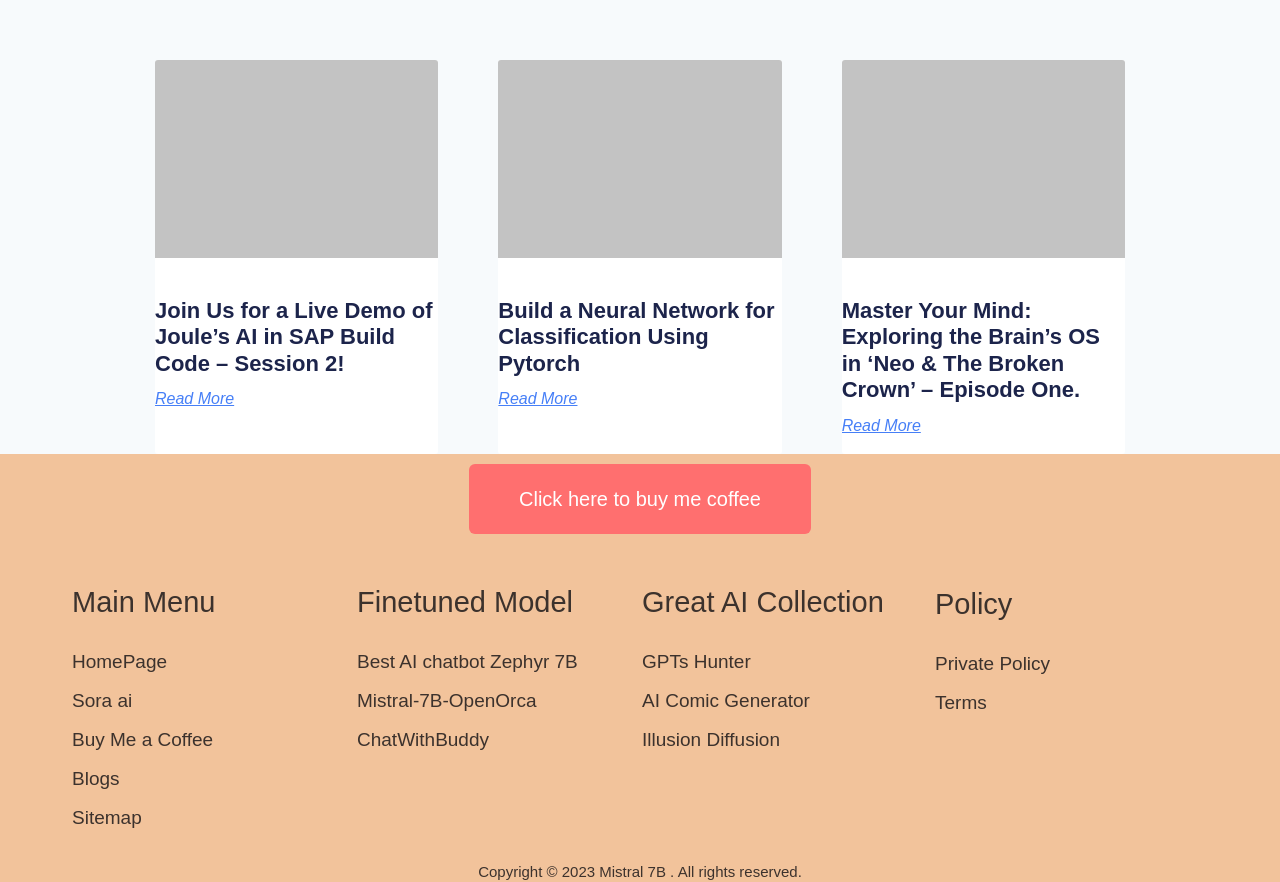Give a one-word or short phrase answer to this question: 
What is the main topic of the first article?

Joule's AI in SAP Build Code